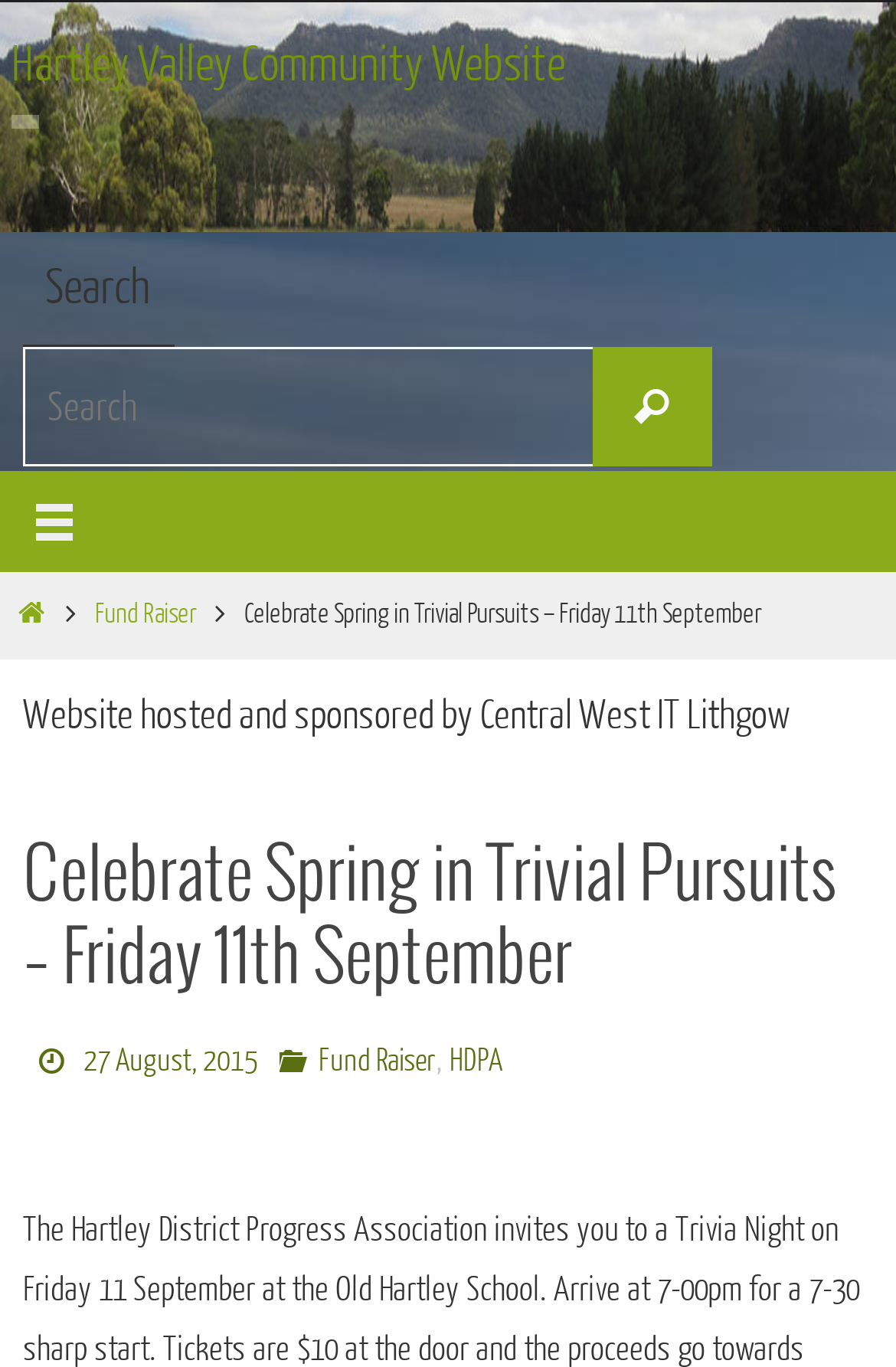Provide the bounding box coordinates of the UI element that matches the description: "Hartley Valley Community Website".

[0.013, 0.018, 0.631, 0.079]